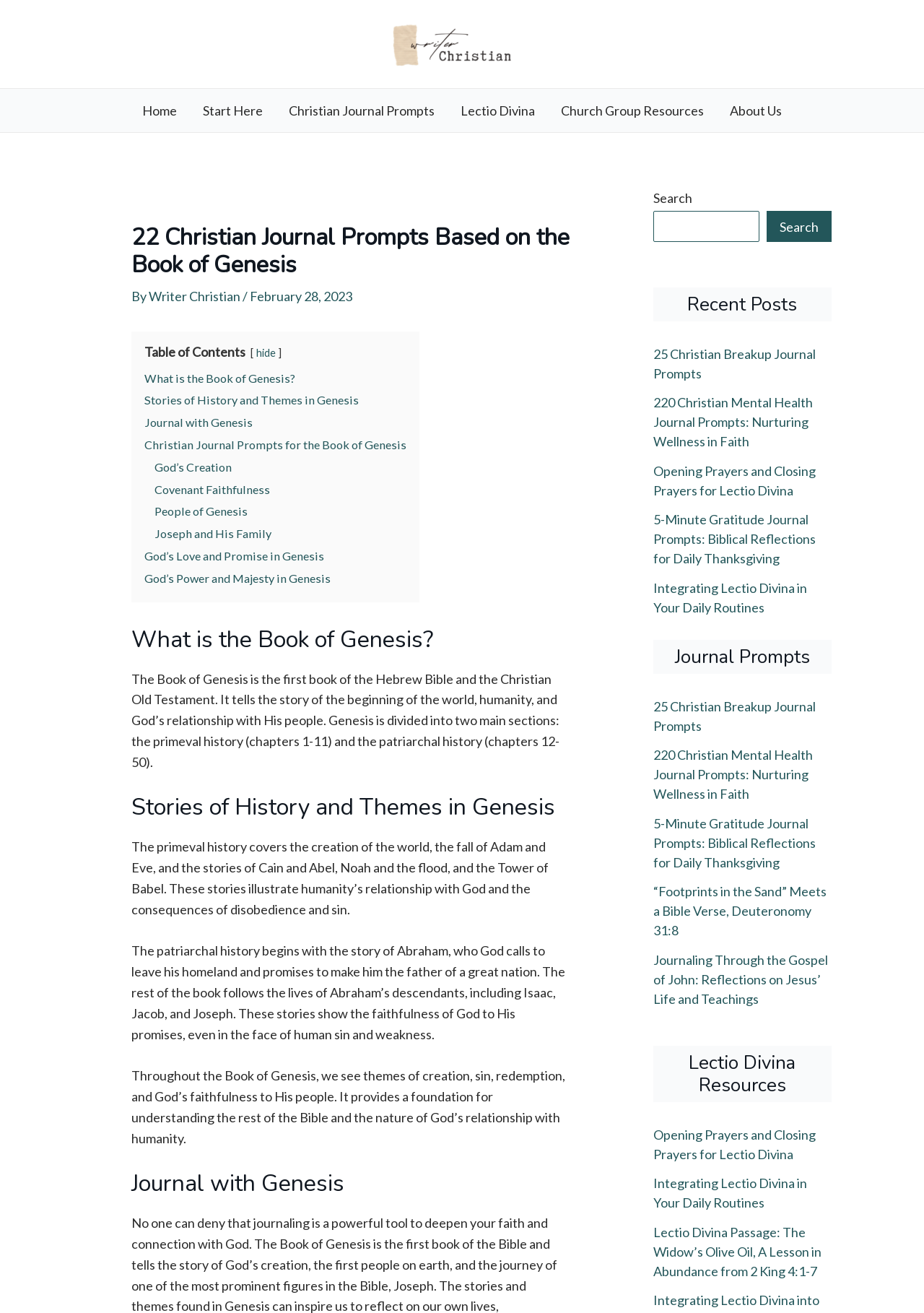What is the purpose of the search box?
Use the screenshot to answer the question with a single word or phrase.

To search the website